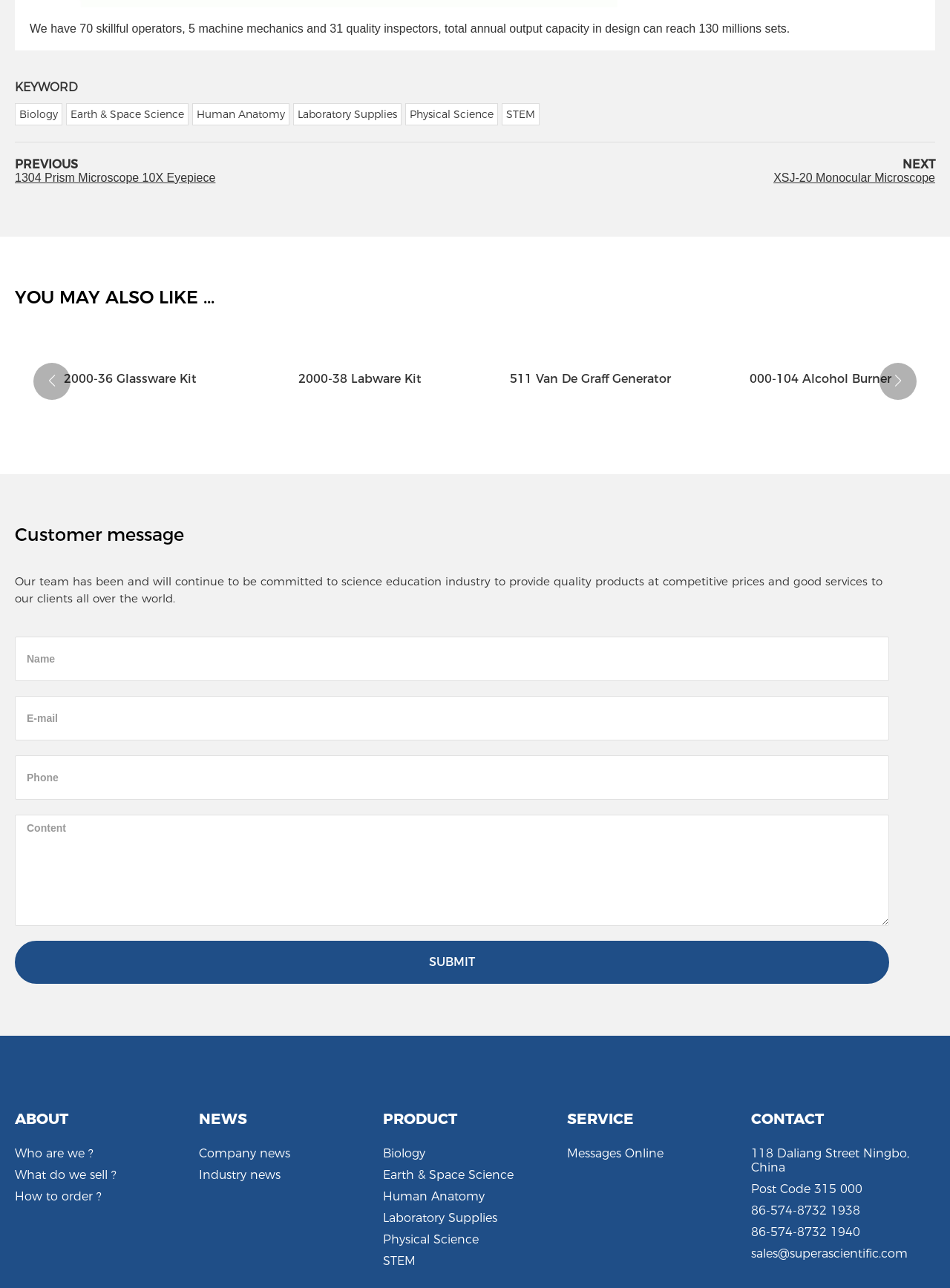What is the category of '2000-36 Glassware Kit'?
Please ensure your answer is as detailed and informative as possible.

The link '2000-36 Glassware Kit' is located under the category 'Laboratory Supplies' at coordinates [0.268, 0.264, 0.49, 0.273], which suggests that it belongs to the category of Laboratory Supplies.